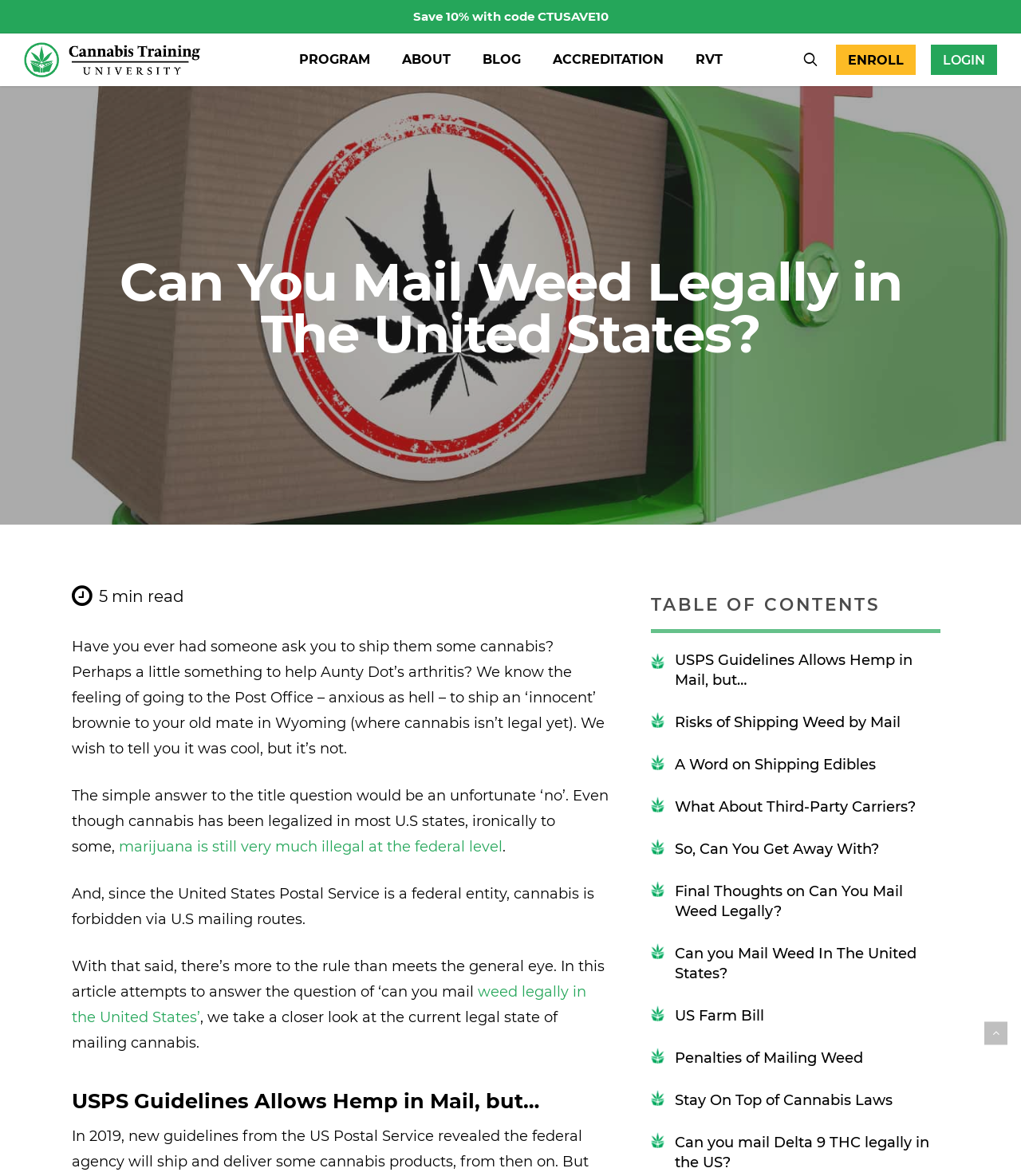Please predict the bounding box coordinates of the element's region where a click is necessary to complete the following instruction: "Read more about 'Can You Mail Weed Legally in The United States?'". The coordinates should be represented by four float numbers between 0 and 1, i.e., [left, top, right, bottom].

[0.109, 0.204, 0.891, 0.32]